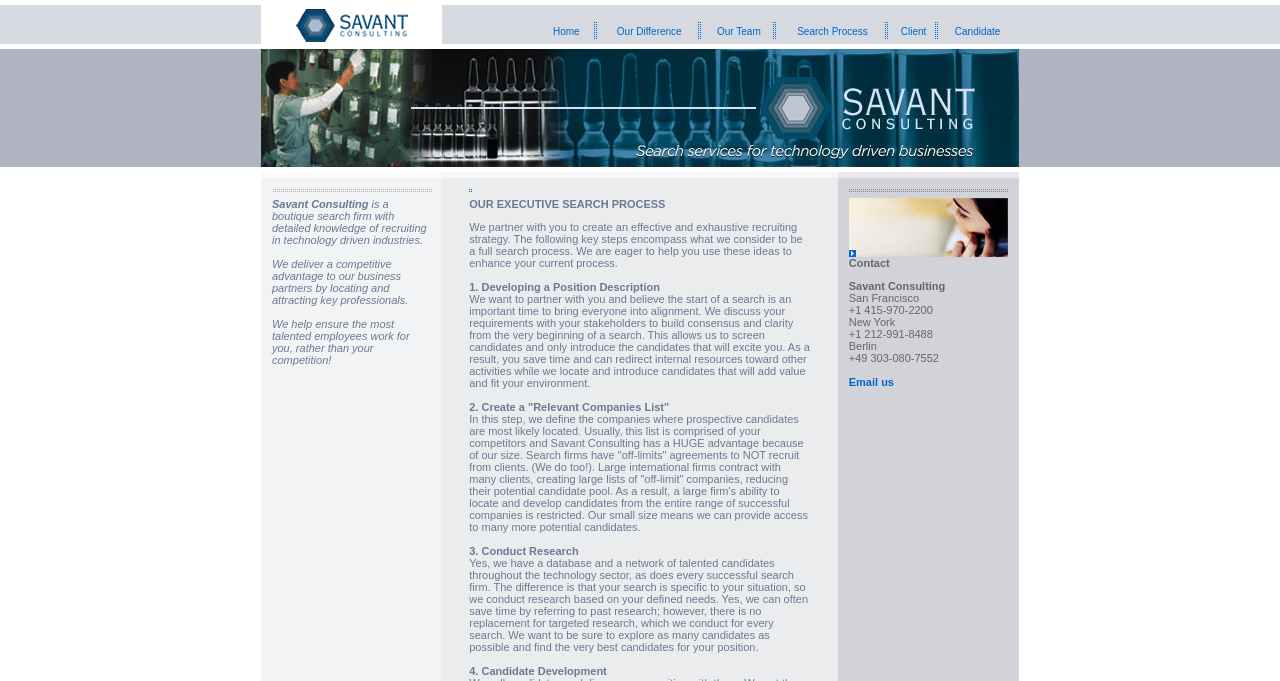What is the purpose of Savant Consulting according to the webpage?
From the details in the image, provide a complete and detailed answer to the question.

According to the webpage content, Savant Consulting delivers a competitive advantage to its business partners by locating and attracting key professionals, ensuring that the most talented employees work for them rather than their competition.